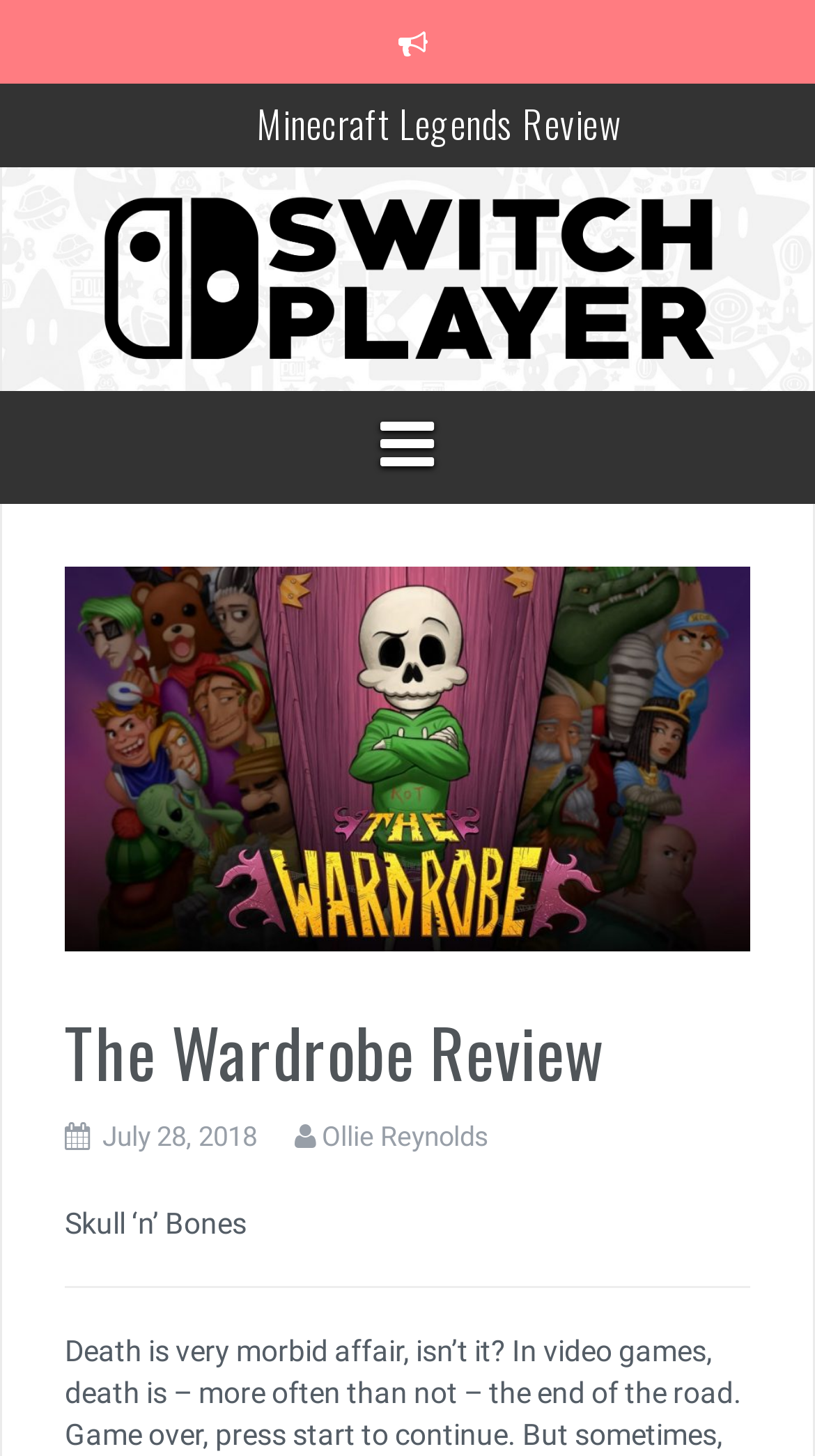Please provide a one-word or short phrase answer to the question:
What is the date of the review?

July 28, 2018